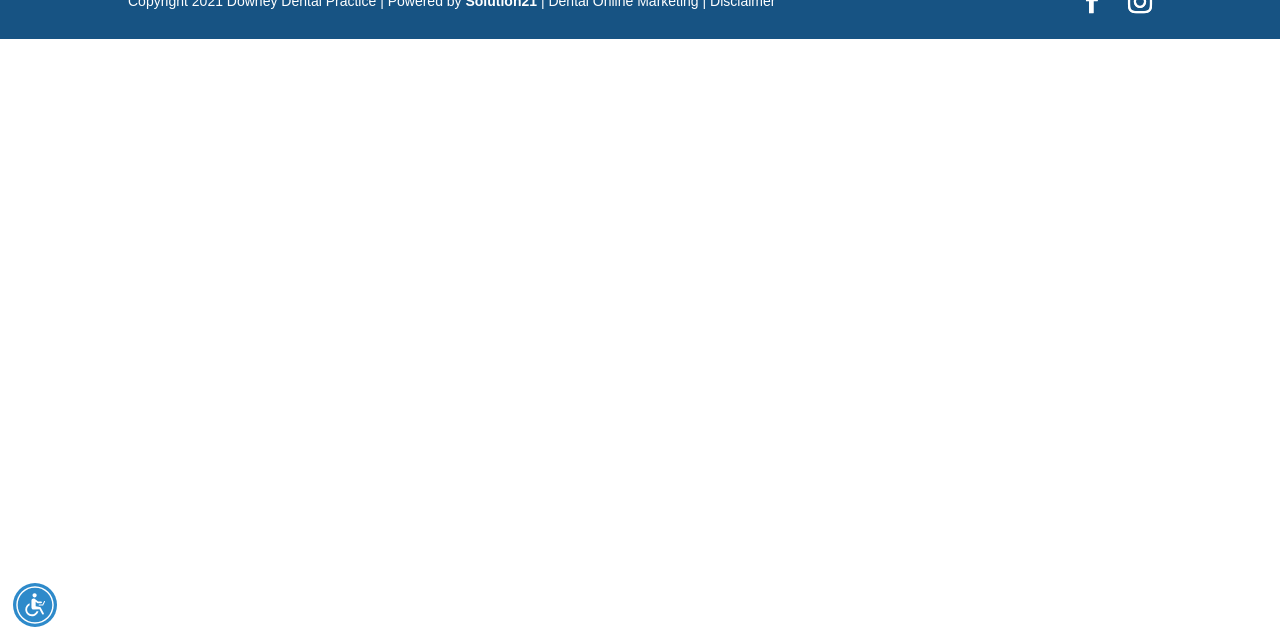Using the description "aria-label="Accessibility Menu" title="Accessibility Menu"", locate and provide the bounding box of the UI element.

[0.01, 0.911, 0.045, 0.98]